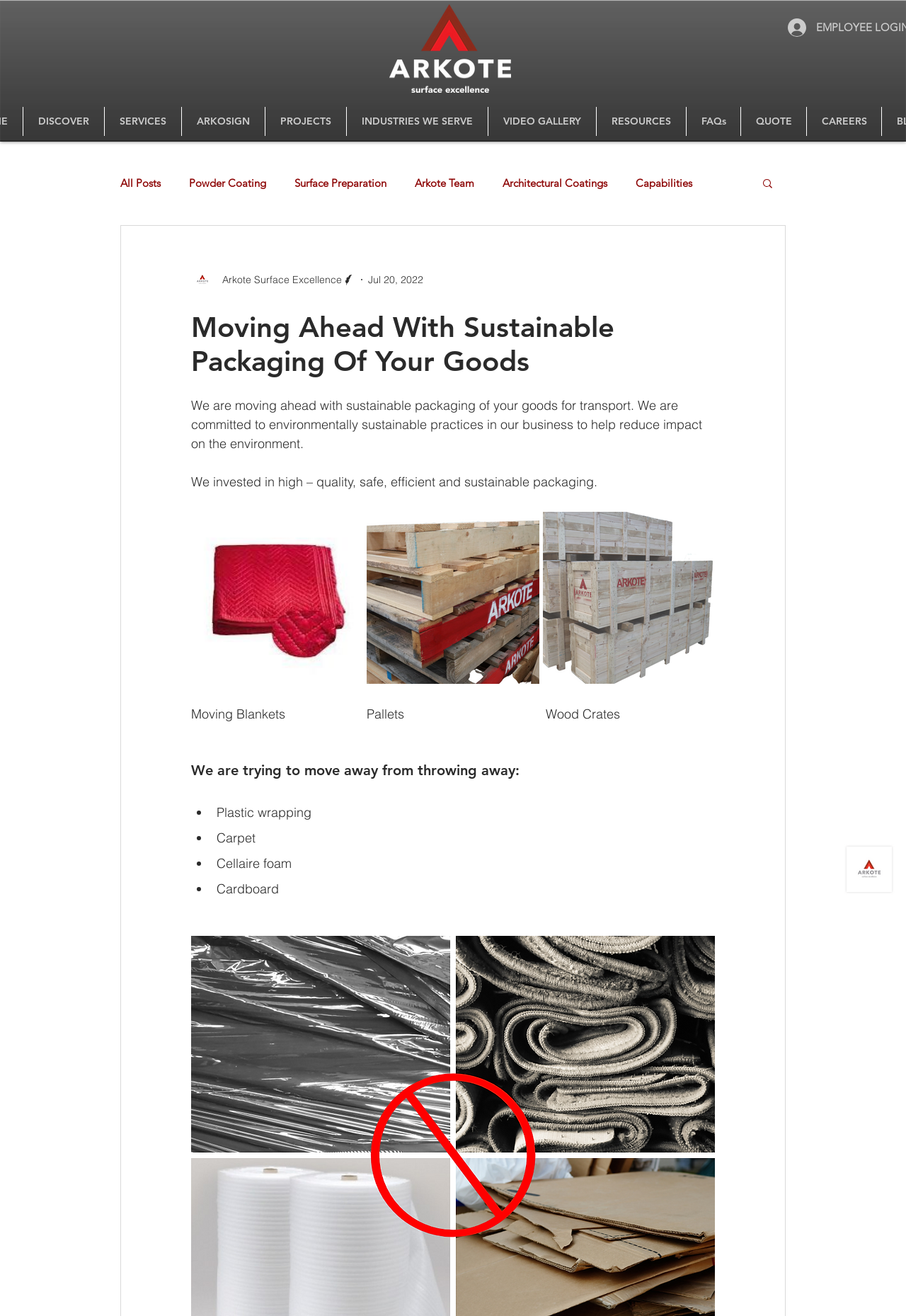Can you find and provide the title of the webpage?

Moving Ahead With Sustainable Packaging Of Your Goods